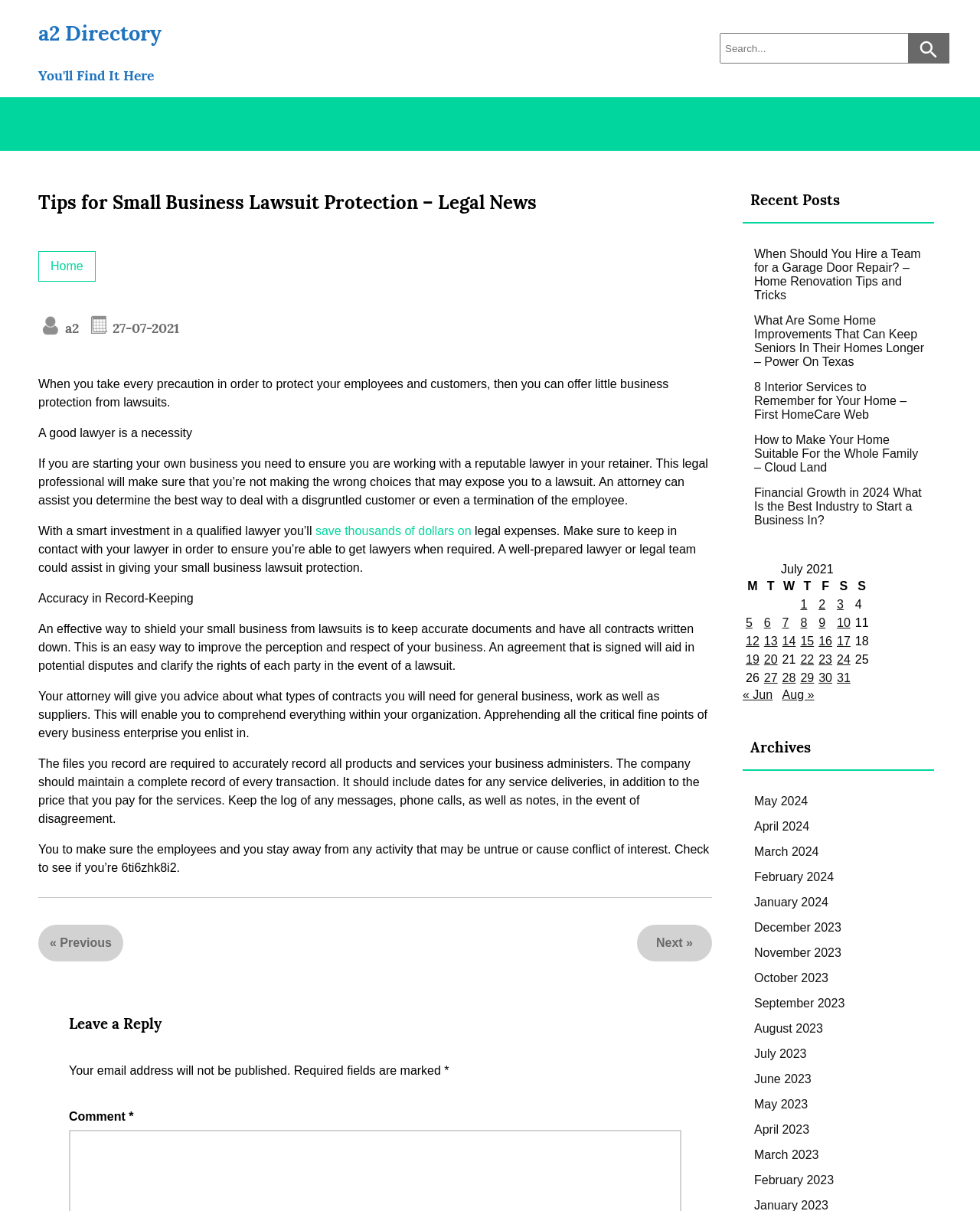Locate the bounding box coordinates of the segment that needs to be clicked to meet this instruction: "Click on the 'Client Login' link".

None